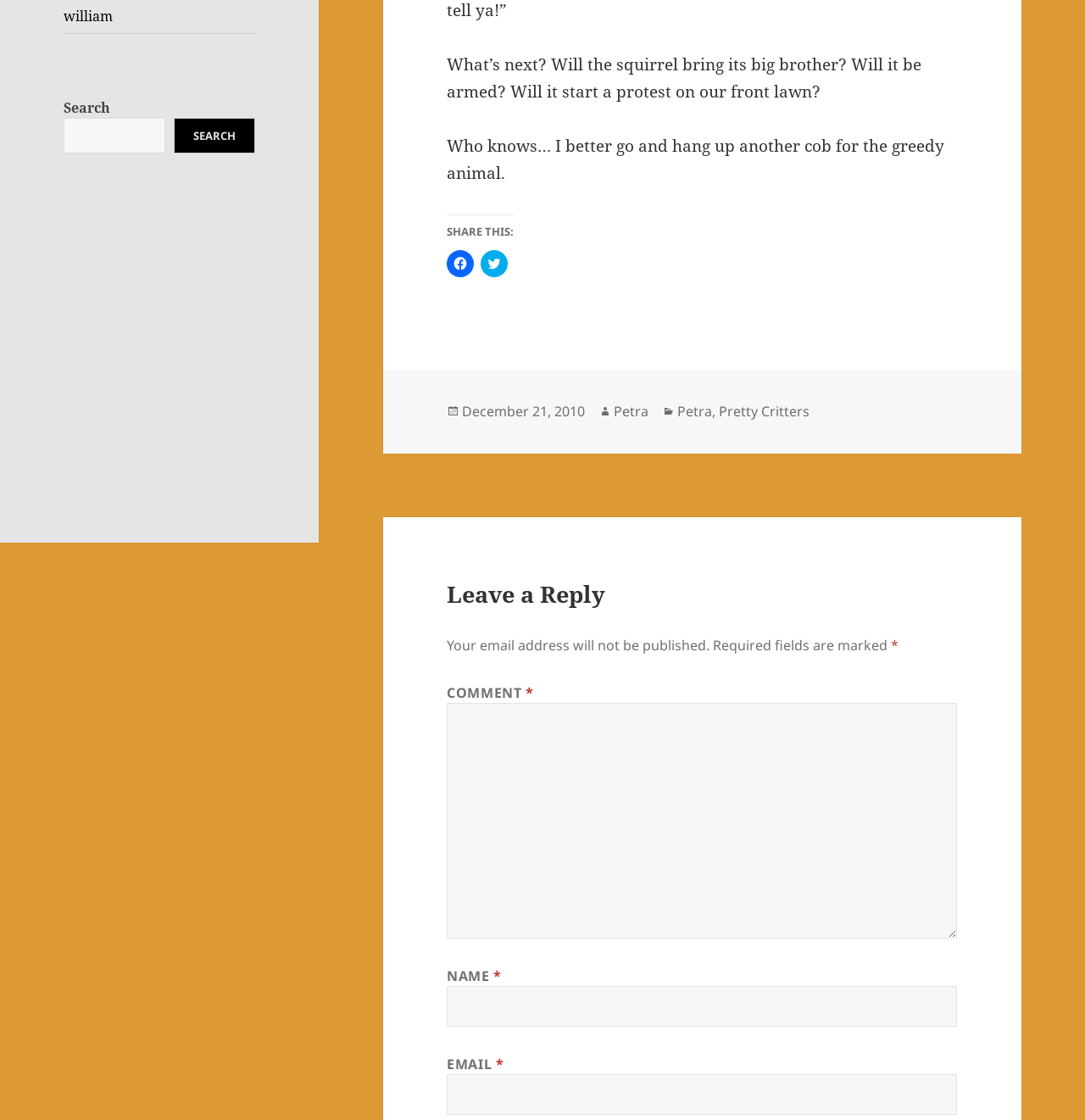Determine the bounding box coordinates in the format (top-left x, top-left y, bottom-right x, bottom-right y). Ensure all values are floating point numbers between 0 and 1. Identify the bounding box of the UI element described by: Download SpyHunter For Mac

None